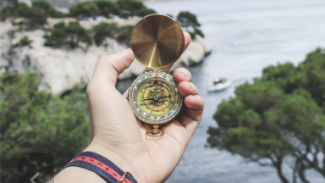Provide a comprehensive description of the image.

The image captures a hand holding a vintage compass, glistening in the sunlight, as it points toward a serene landscape of water and rocky cliffs. In the background, the tranquil sea is dotted with a small boat gliding smoothly across the surface, and lush greenery frames the scene. This visual encapsulates the theme of navigation, reflecting the age-old practice of sailors and adventurers who rely on such instruments to guide their journeys across the vast oceans. The compass not only symbolizes direction but also represents the spirit of exploration and the desire to discover new horizons, making it a fitting illustration for a discussion on maritime navigation.